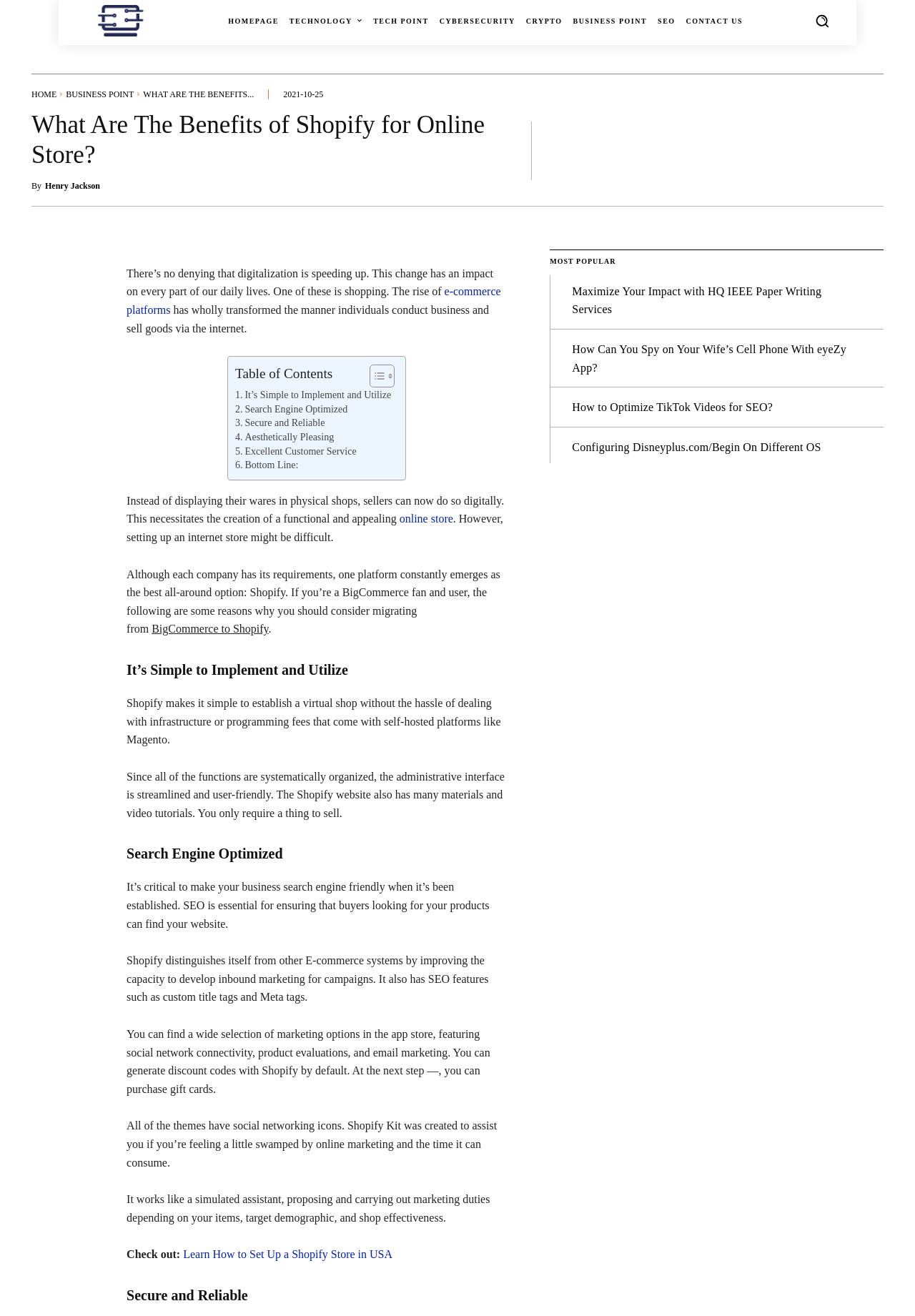Highlight the bounding box coordinates of the region I should click on to meet the following instruction: "Search for products".

None